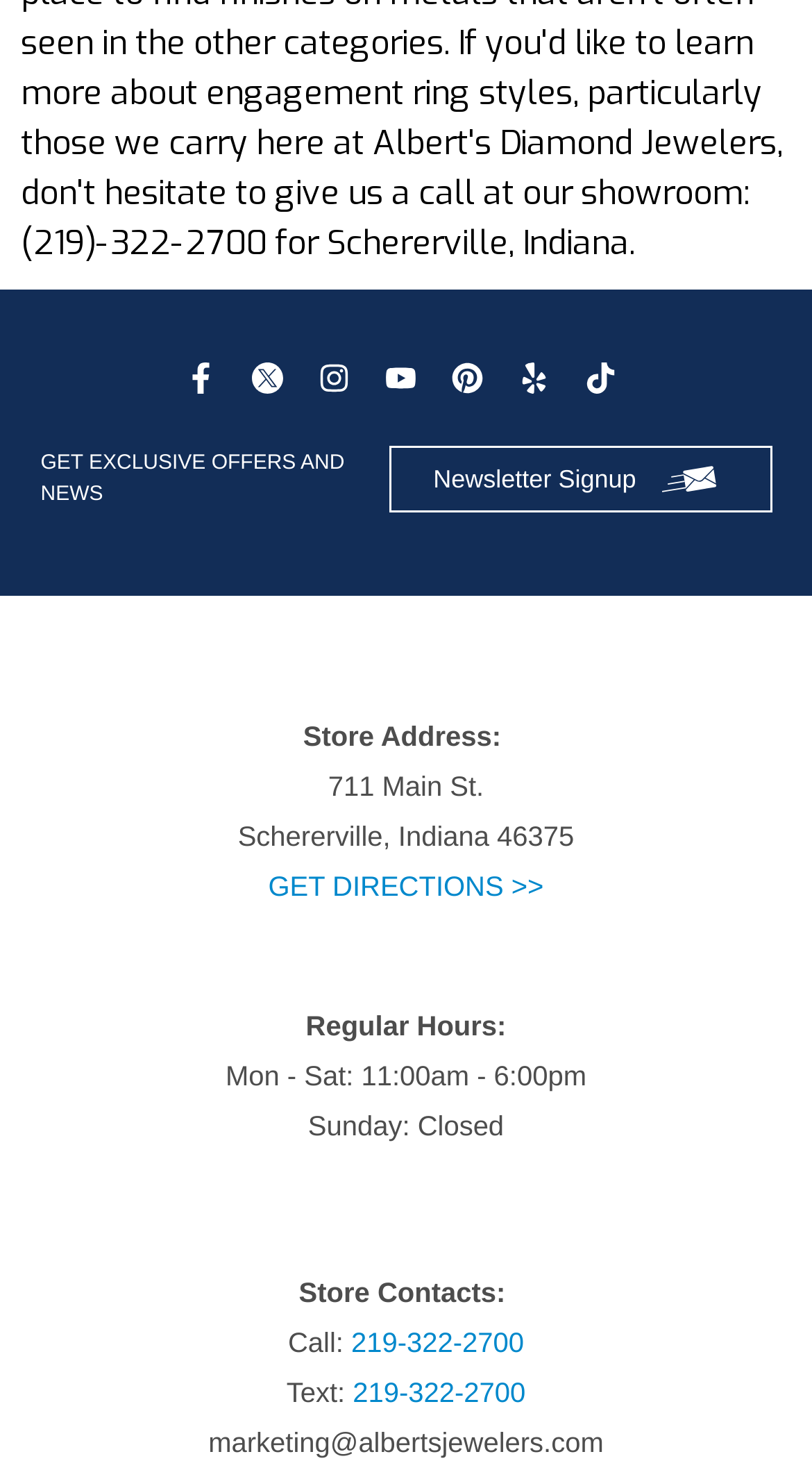Locate the bounding box coordinates of the clickable area needed to fulfill the instruction: "Get directions to the store".

[0.33, 0.596, 0.67, 0.617]